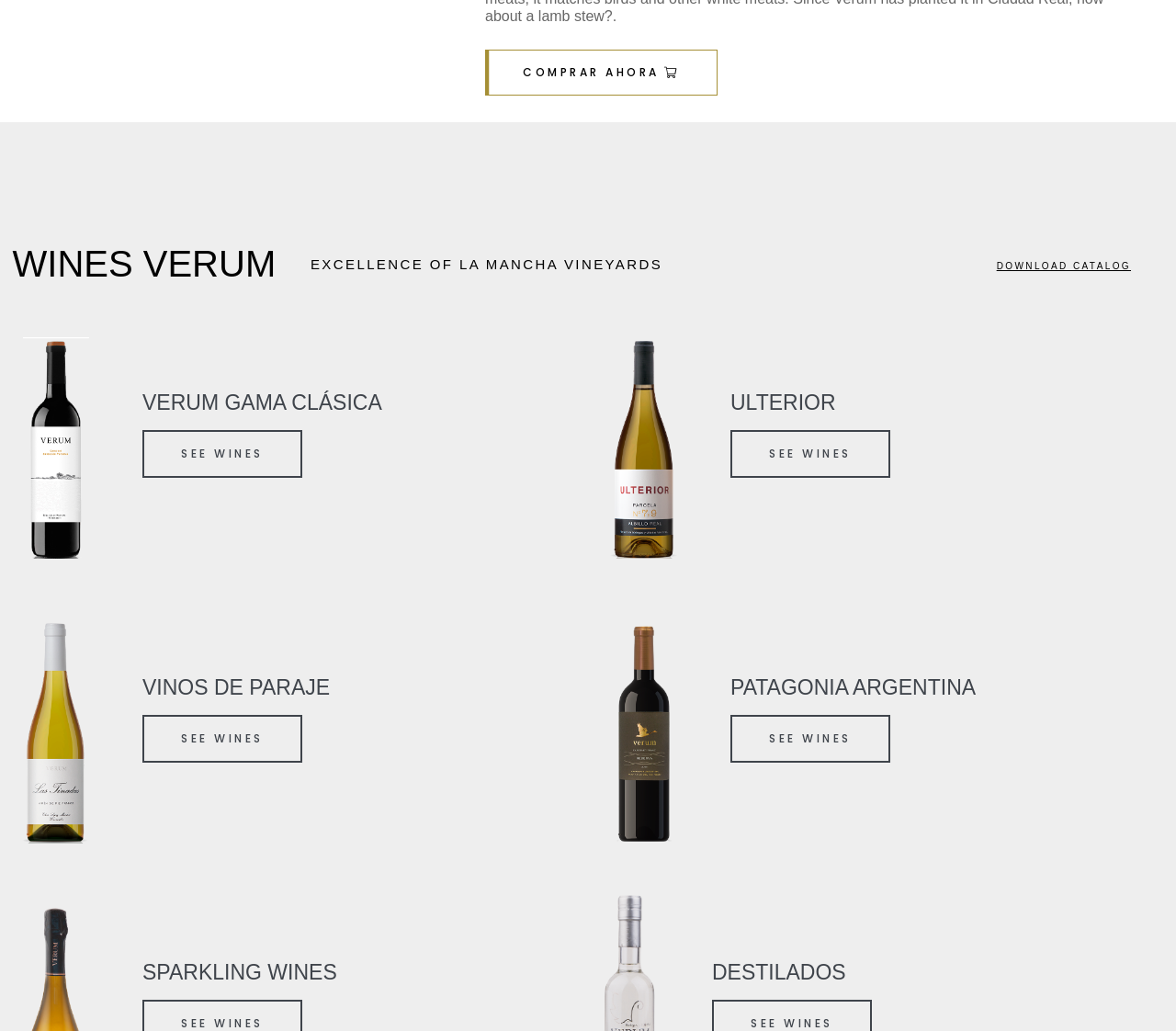From the webpage screenshot, predict the bounding box of the UI element that matches this description: "Download catalog".

[0.847, 0.253, 0.962, 0.263]